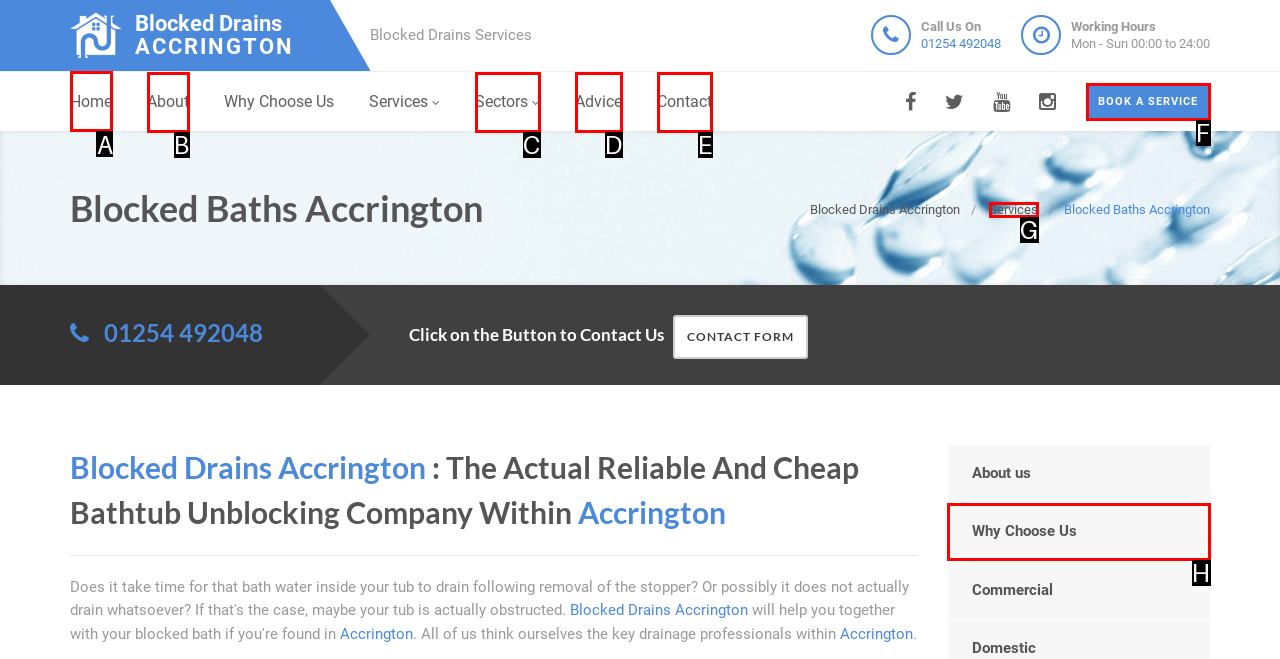What letter corresponds to the UI element to complete this task: Go to the home page
Answer directly with the letter.

A